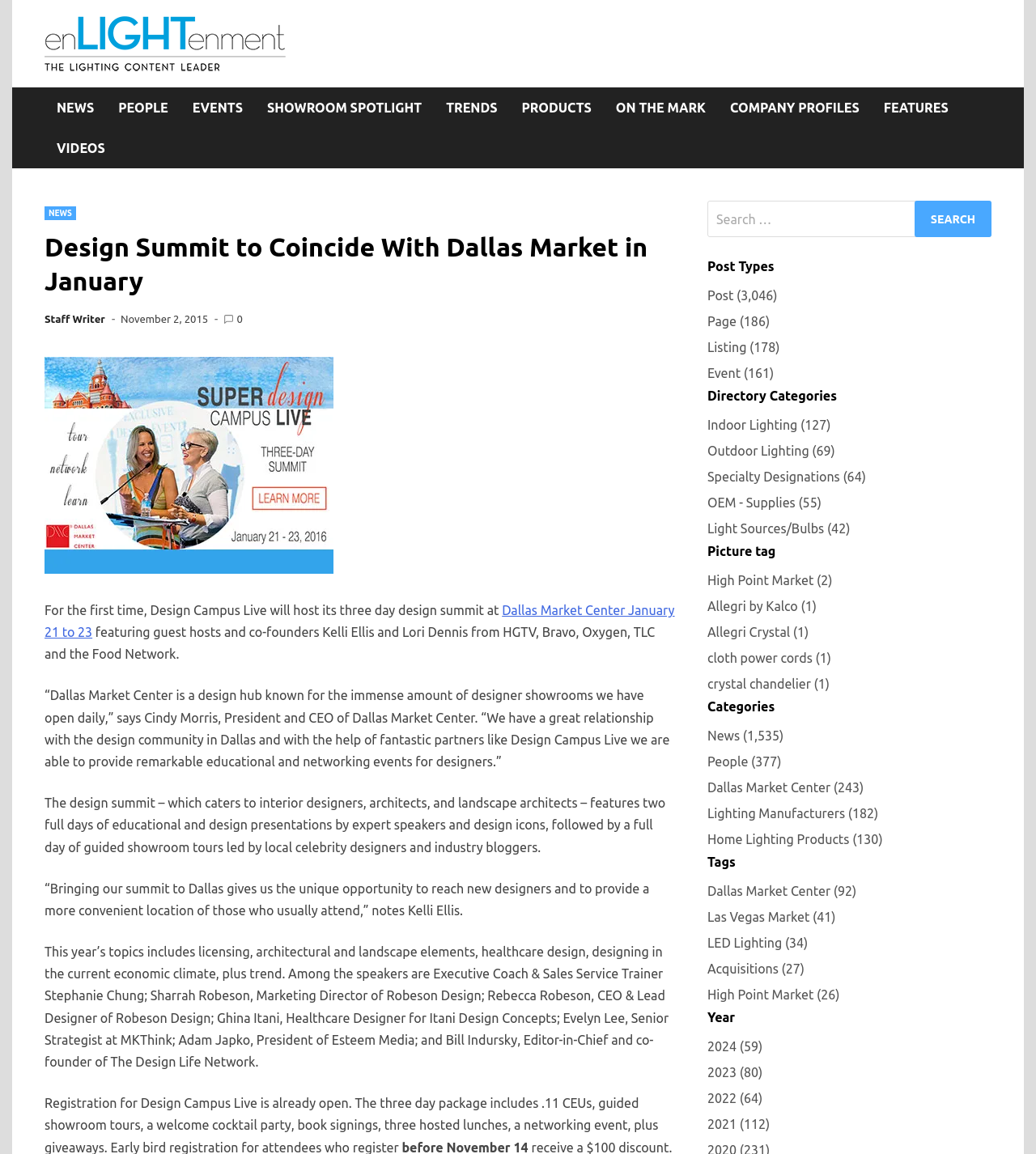Can you identify the bounding box coordinates of the clickable region needed to carry out this instruction: 'Click on NEWS link'? The coordinates should be four float numbers within the range of 0 to 1, stated as [left, top, right, bottom].

[0.043, 0.076, 0.103, 0.111]